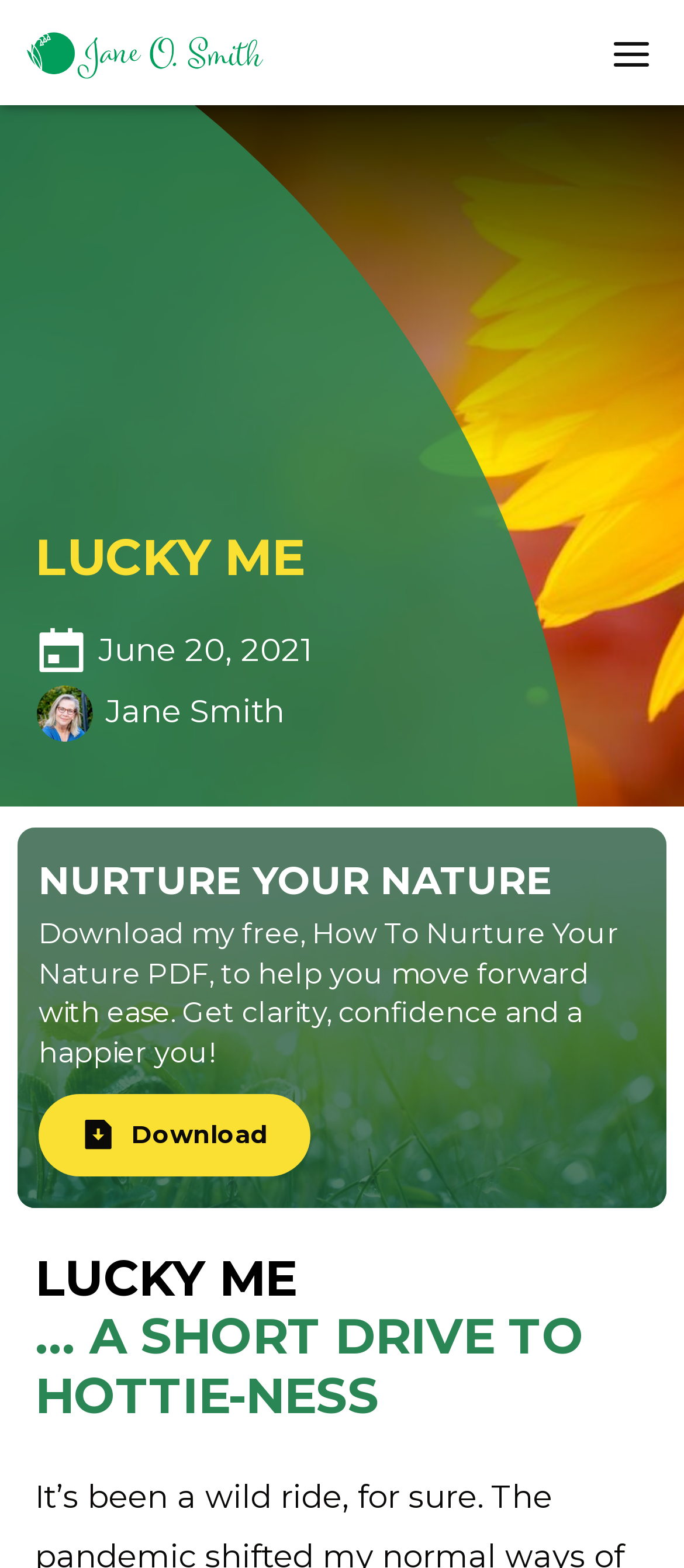What is the author of the published content?
Using the image, give a concise answer in the form of a single word or short phrase.

Jane Smith